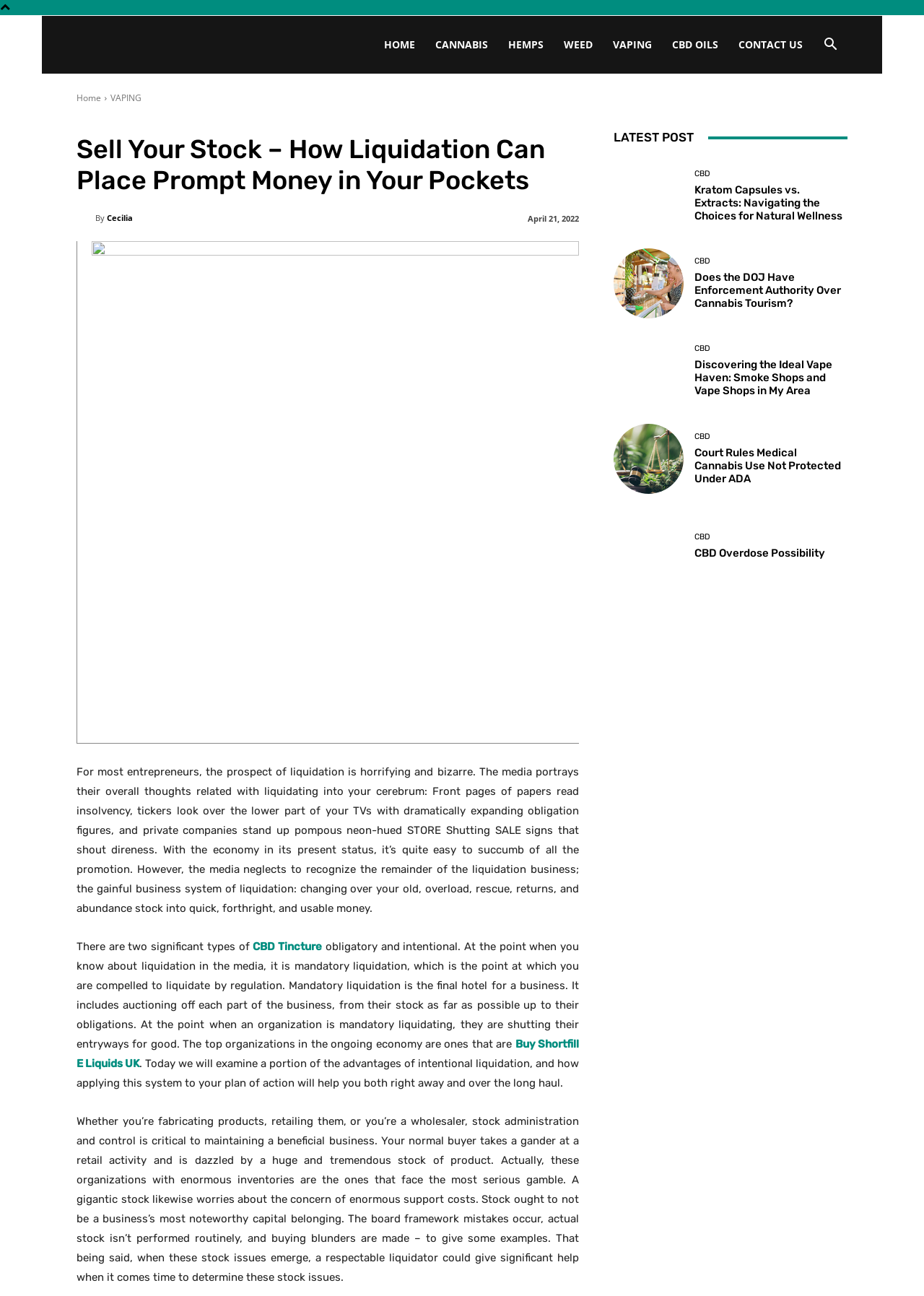Please identify the bounding box coordinates of the element that needs to be clicked to execute the following command: "Read the latest post about Kratom Capsules vs. Extracts". Provide the bounding box using four float numbers between 0 and 1, formatted as [left, top, right, bottom].

[0.664, 0.124, 0.74, 0.178]